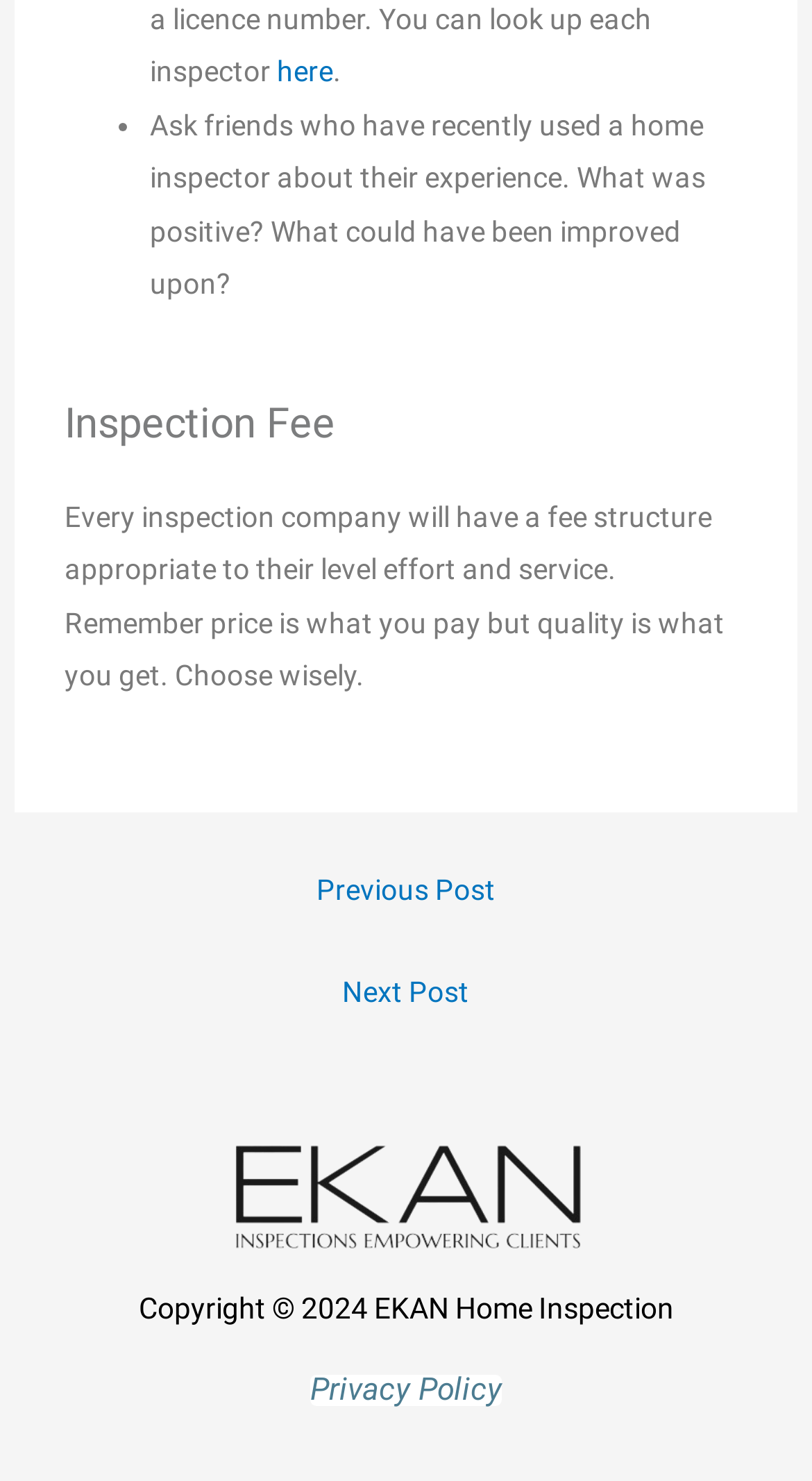What is the purpose of the 'Privacy Policy' link?
Please ensure your answer is as detailed and informative as possible.

The webpage provides a 'Privacy Policy' link at the bottom, which is likely to lead to a page that outlines the website's privacy policy and practices, allowing users to access and understand how their personal information is handled.